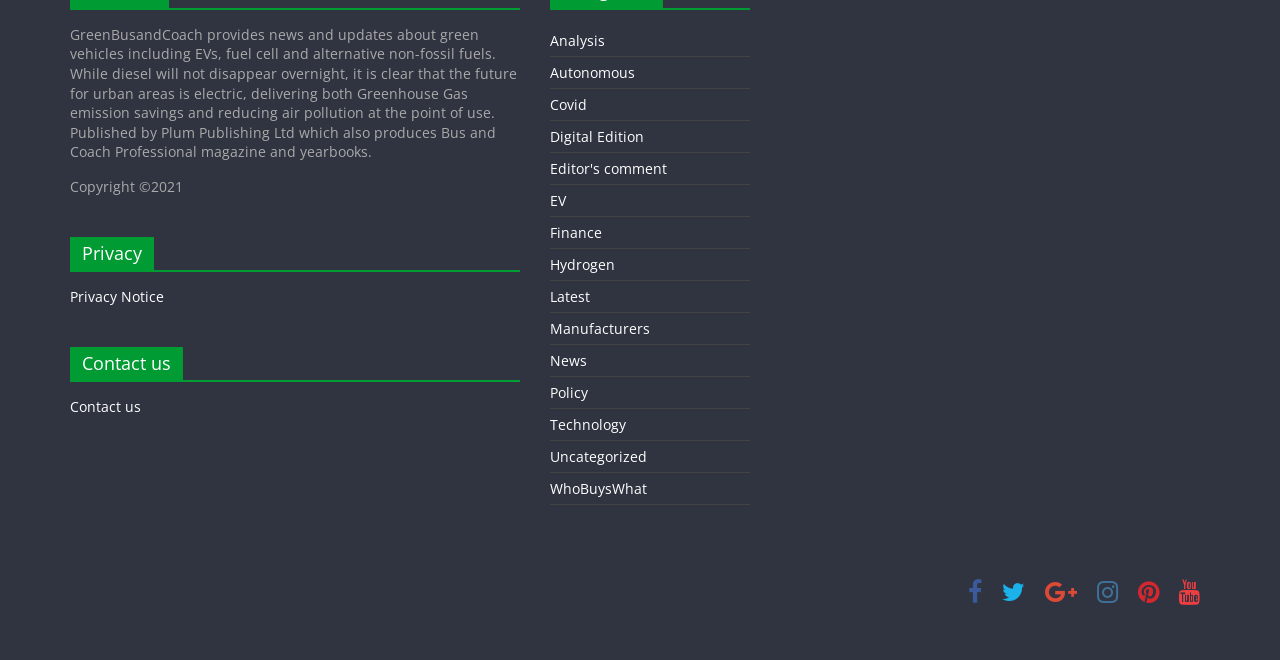Indicate the bounding box coordinates of the clickable region to achieve the following instruction: "Share on Facebook."

[0.748, 0.888, 0.775, 0.916]